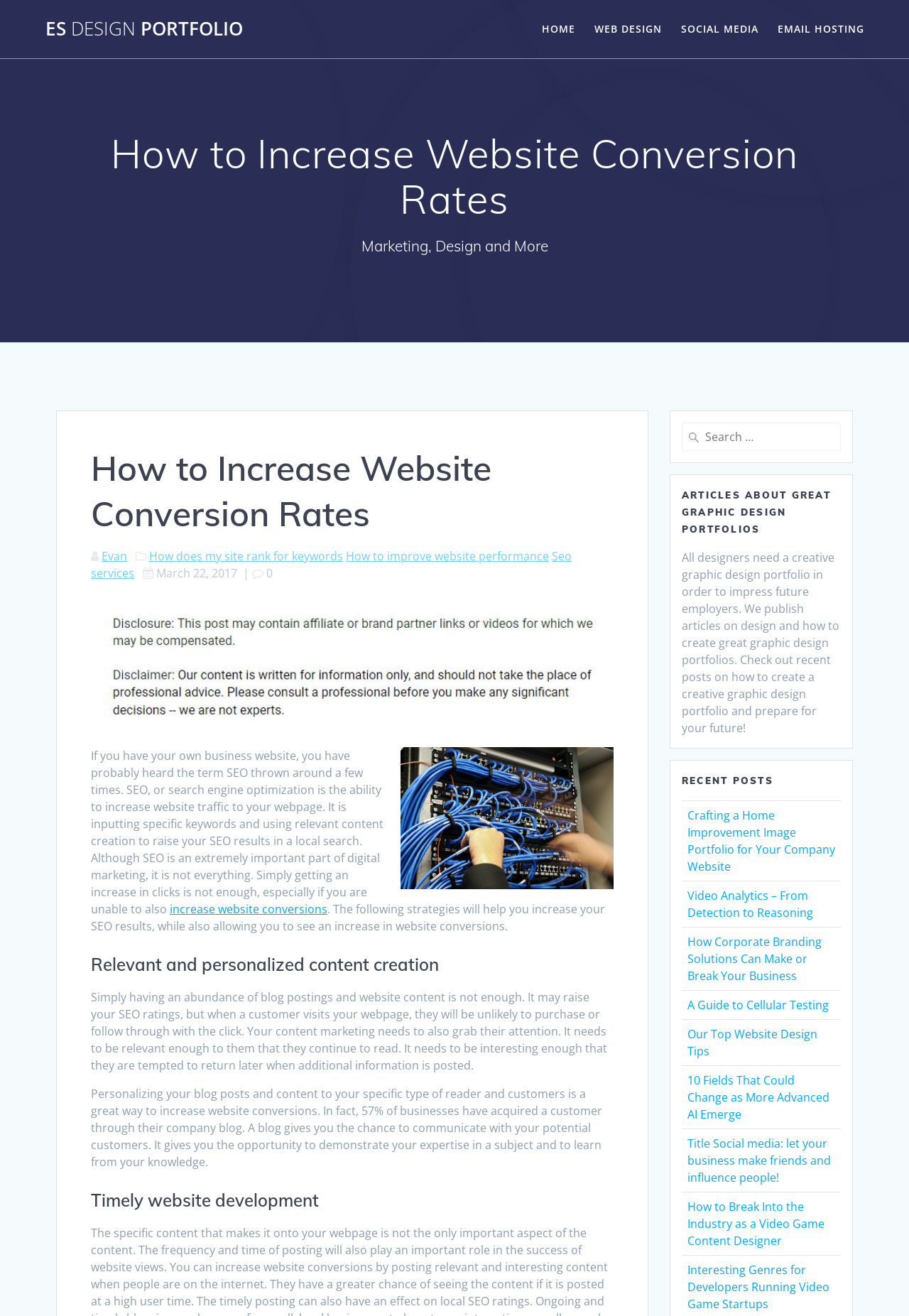What is the benefit of having a creative graphic design portfolio?
Answer the question based on the image using a single word or a brief phrase.

To impress future employers